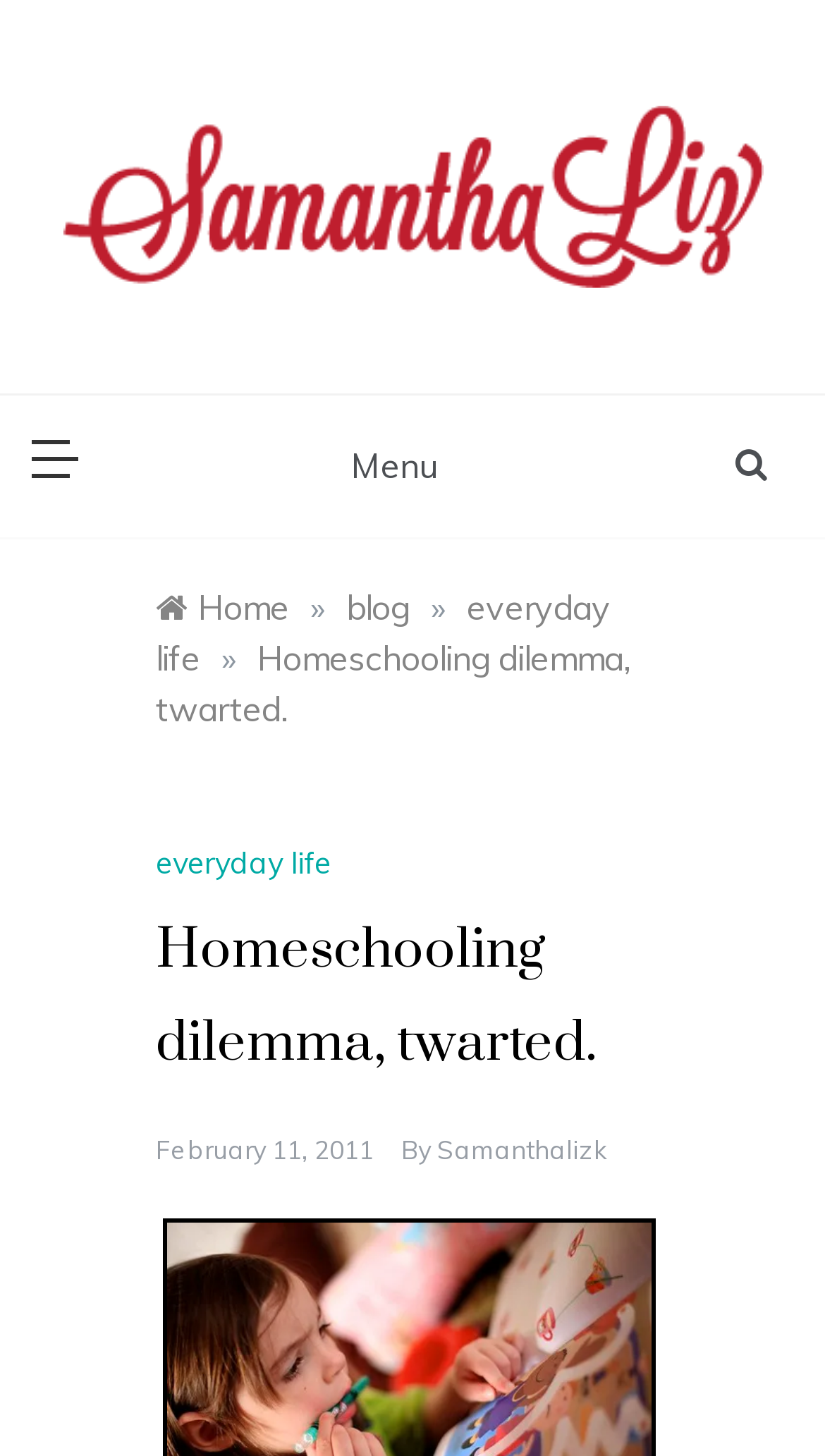Please find the bounding box coordinates of the element that must be clicked to perform the given instruction: "click 'Menu'". The coordinates should be four float numbers from 0 to 1, i.e., [left, top, right, bottom].

[0.41, 0.272, 0.544, 0.369]